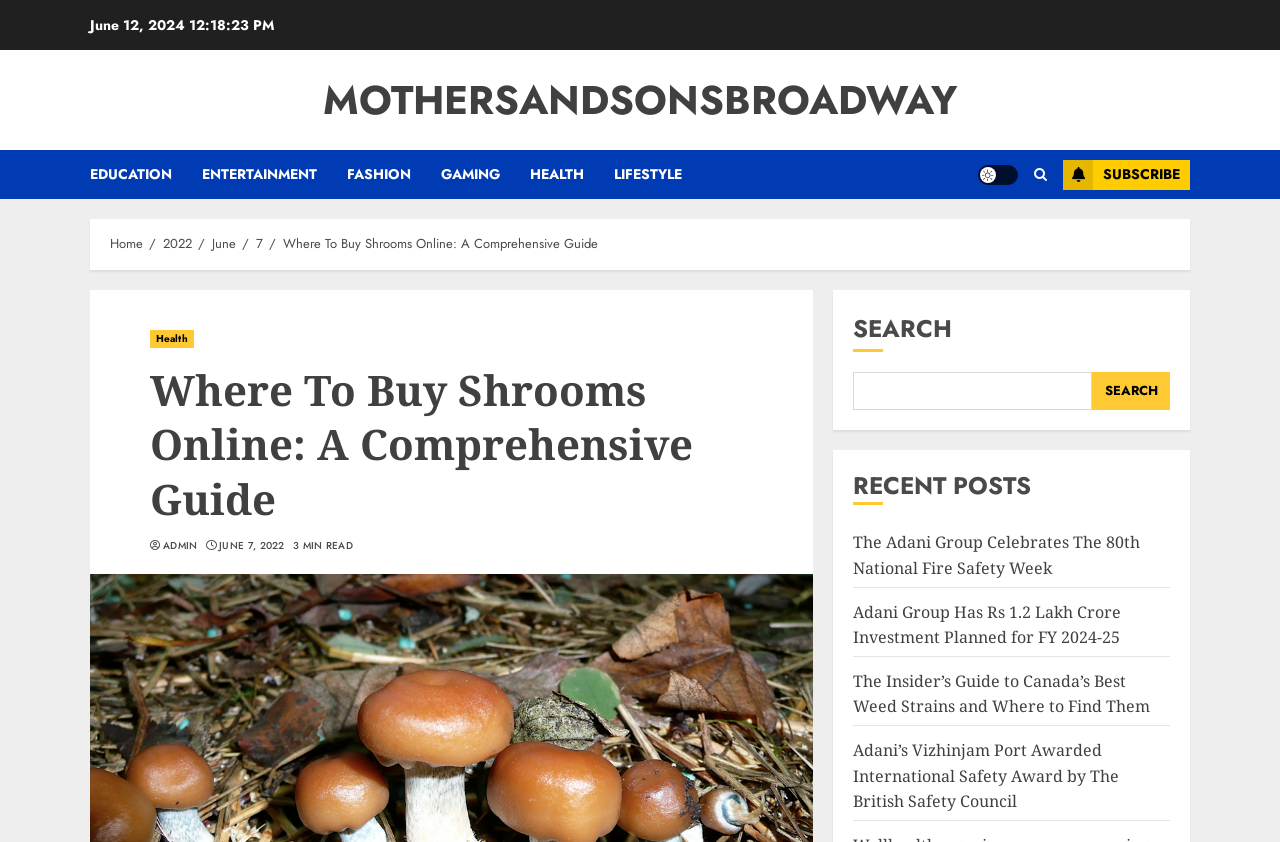Respond with a single word or short phrase to the following question: 
What is the date of the article?

June 7, 2022